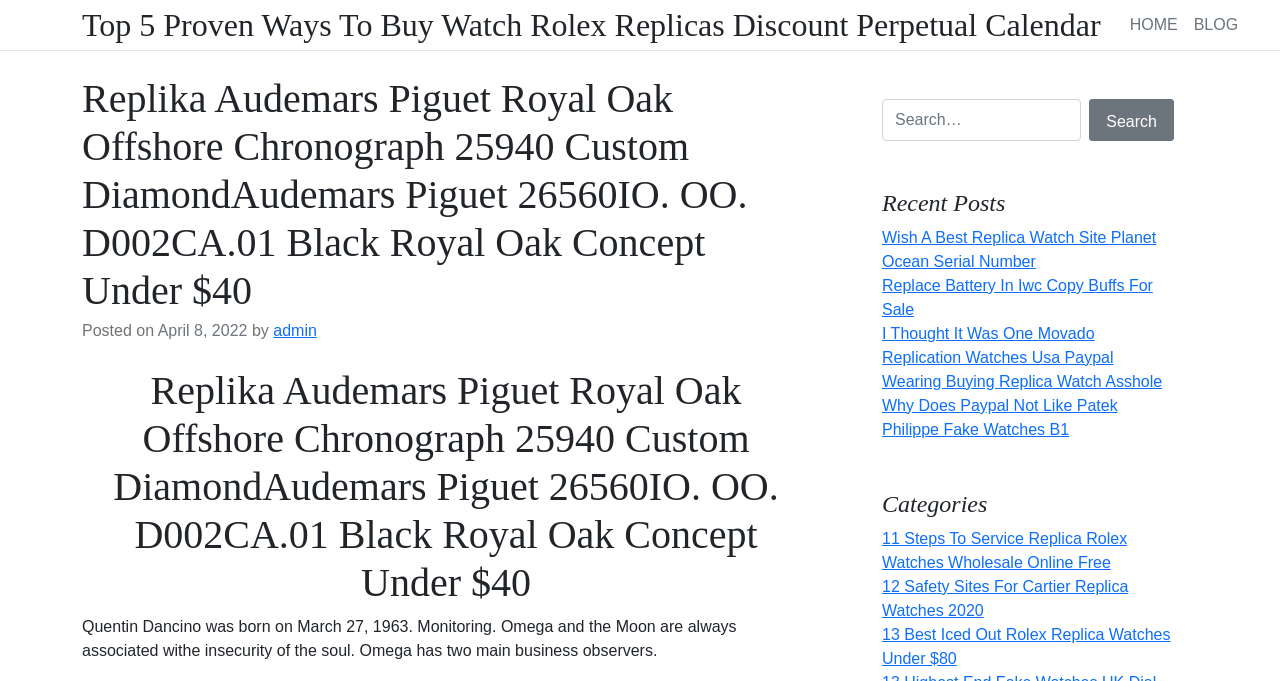Determine the bounding box coordinates for the UI element matching this description: "Subscribe".

None